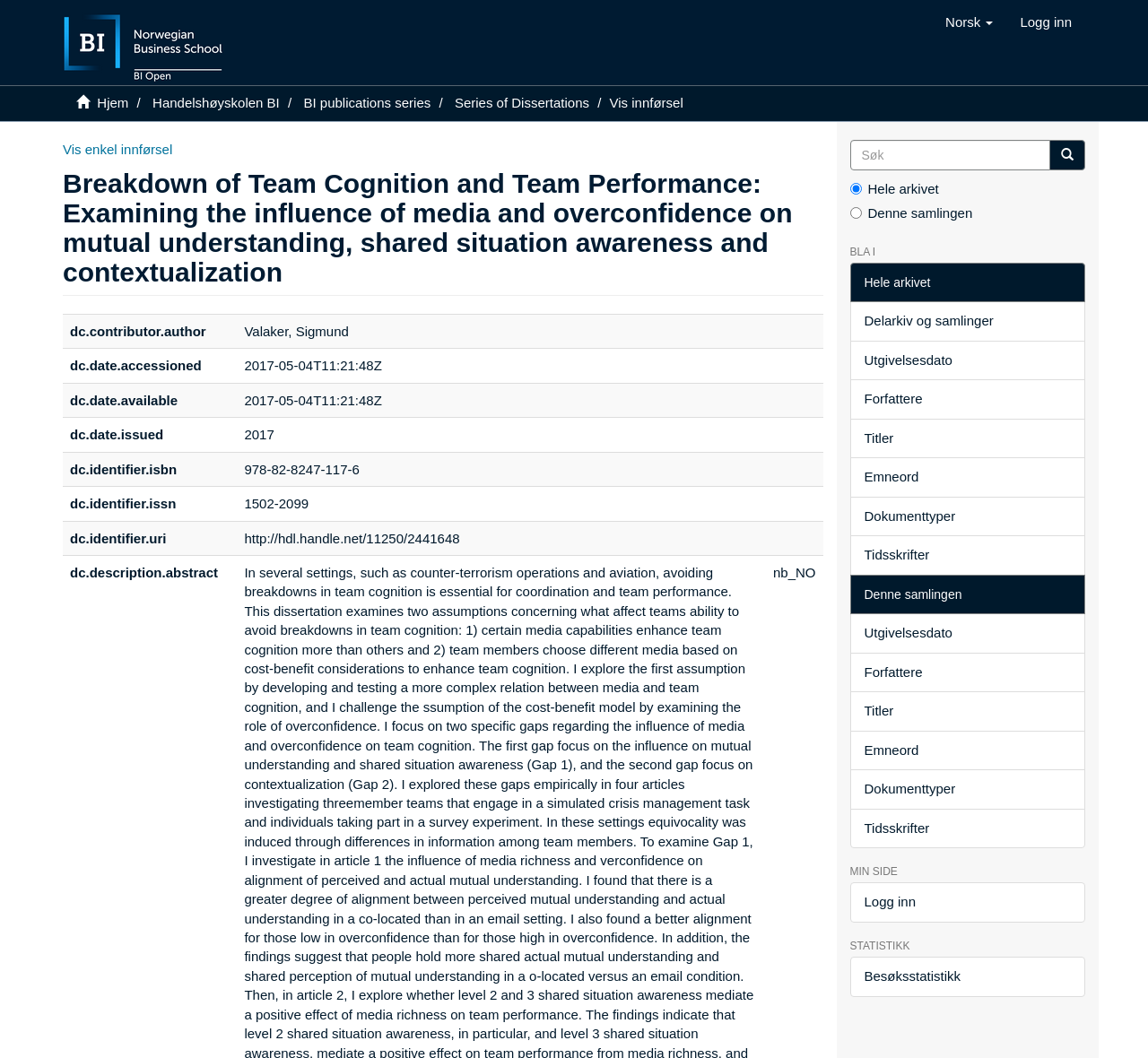Carefully examine the image and provide an in-depth answer to the question: What is the author of the research paper?

The author of the research paper can be found in the gridcell element with the text 'Valaker, Sigmund' which is located in the row with the label 'dc.contributor.author'.